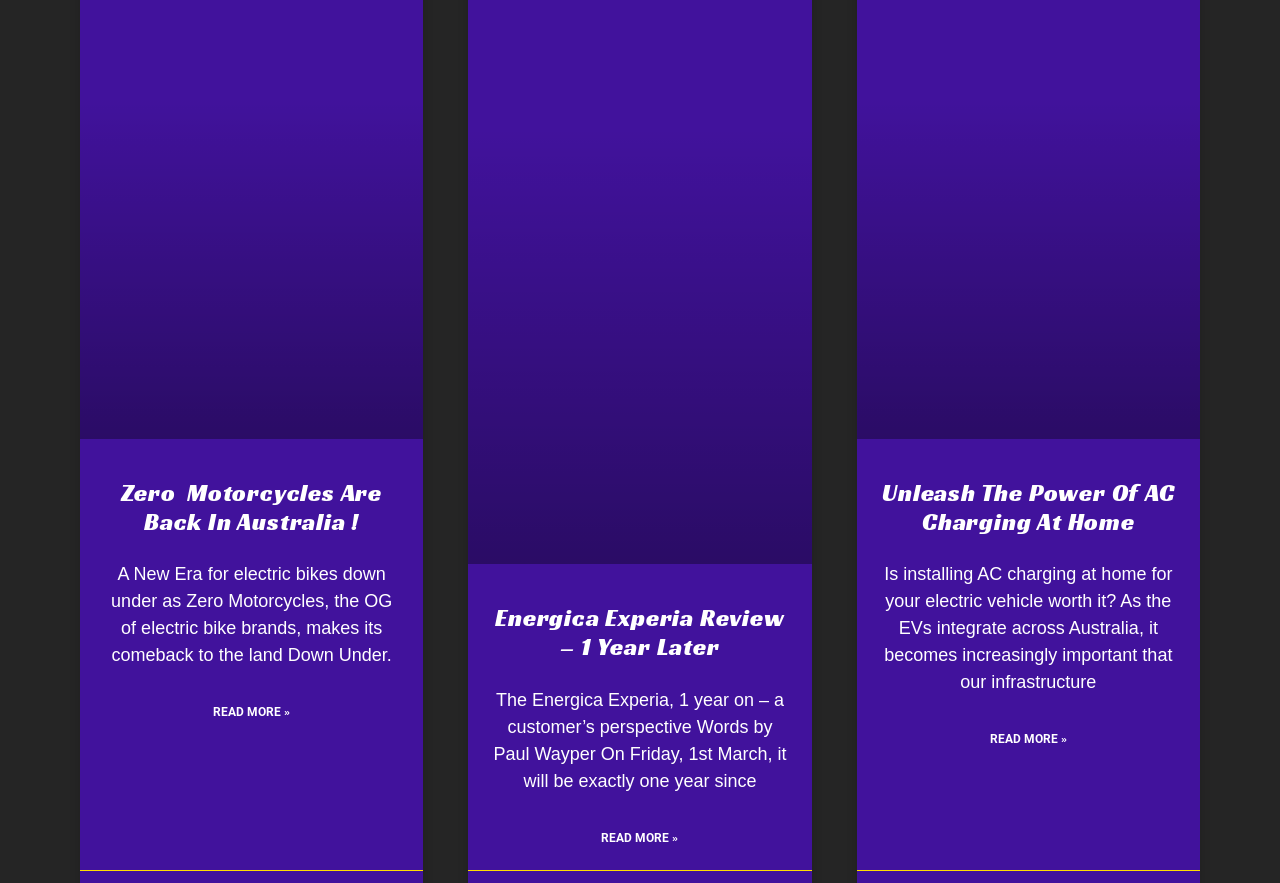Use a single word or phrase to answer the question:
What type of vehicles are mentioned on the webpage?

Electric vehicles